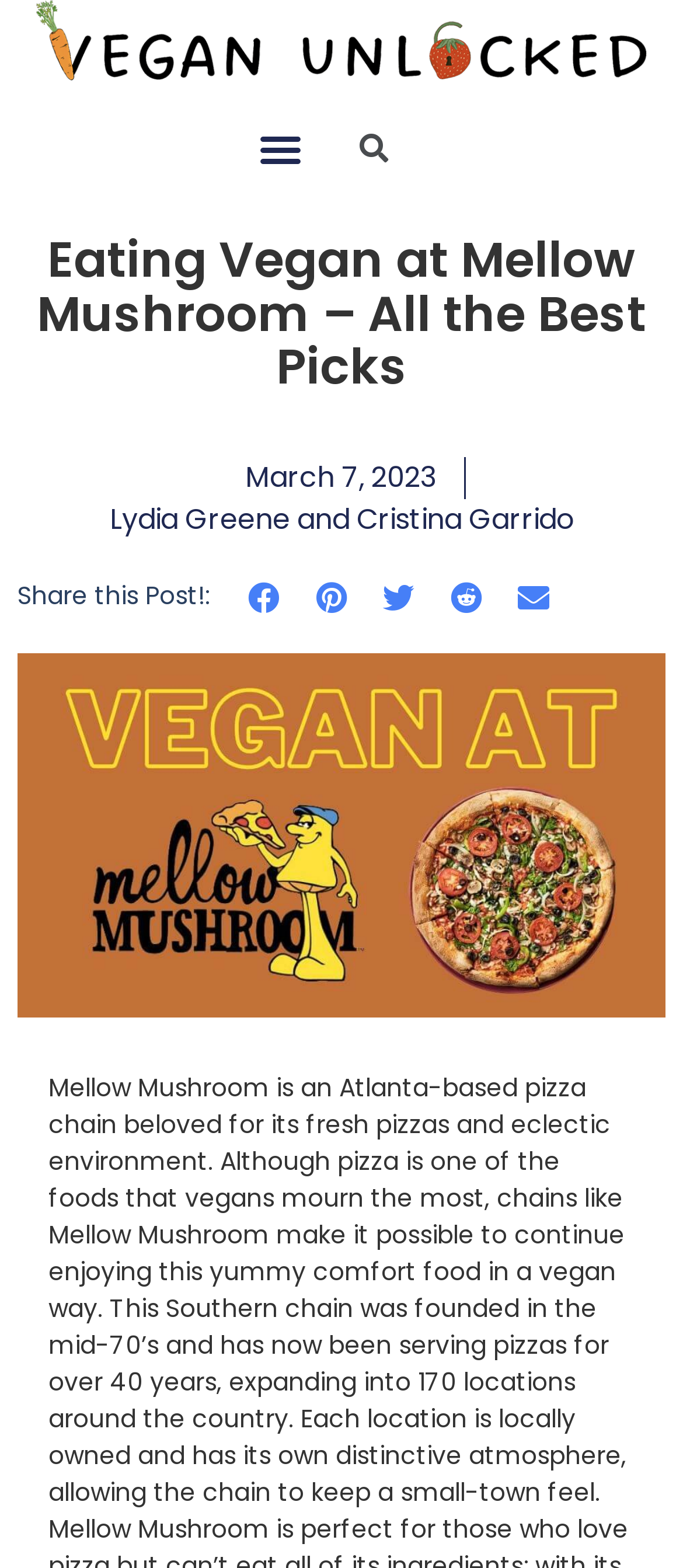Offer a comprehensive description of the webpage’s content and structure.

The webpage is about eating vegan at Mellow Mushroom, a pizza chain. At the top, there is a link on the left side and a menu toggle button on the right side. Below them, a search bar is located. The main heading "Eating Vegan at Mellow Mushroom – All the Best Picks" is prominently displayed across the page. 

On the left side, below the heading, there is a publication date "March 7, 2023" and the authors' names "Lydia Greene and Cristina Garrido" are listed. On the top left, there is a call-to-action "Share this Post!" with five share buttons aligned horizontally below it, allowing users to share the post on various social media platforms, including Facebook, Pinterest, Twitter, Reddit, and email.

The main content of the page is accompanied by a large image of Mellow Mushroom's vegan menu, which takes up most of the page's width and is positioned below the authors' names.